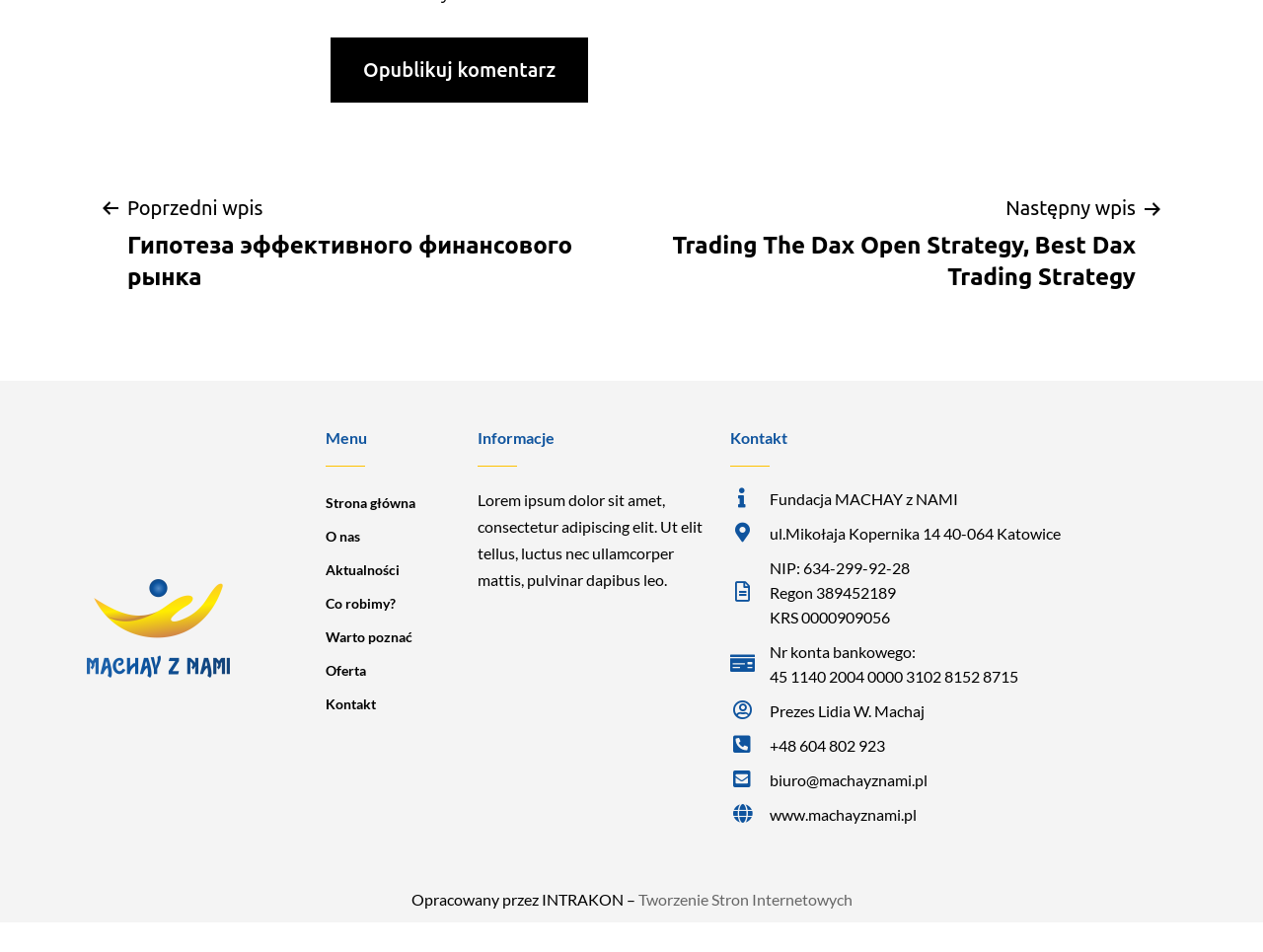Provide the bounding box coordinates for the UI element described in this sentence: "Warto poznać". The coordinates should be four float values between 0 and 1, i.e., [left, top, right, bottom].

[0.258, 0.652, 0.362, 0.687]